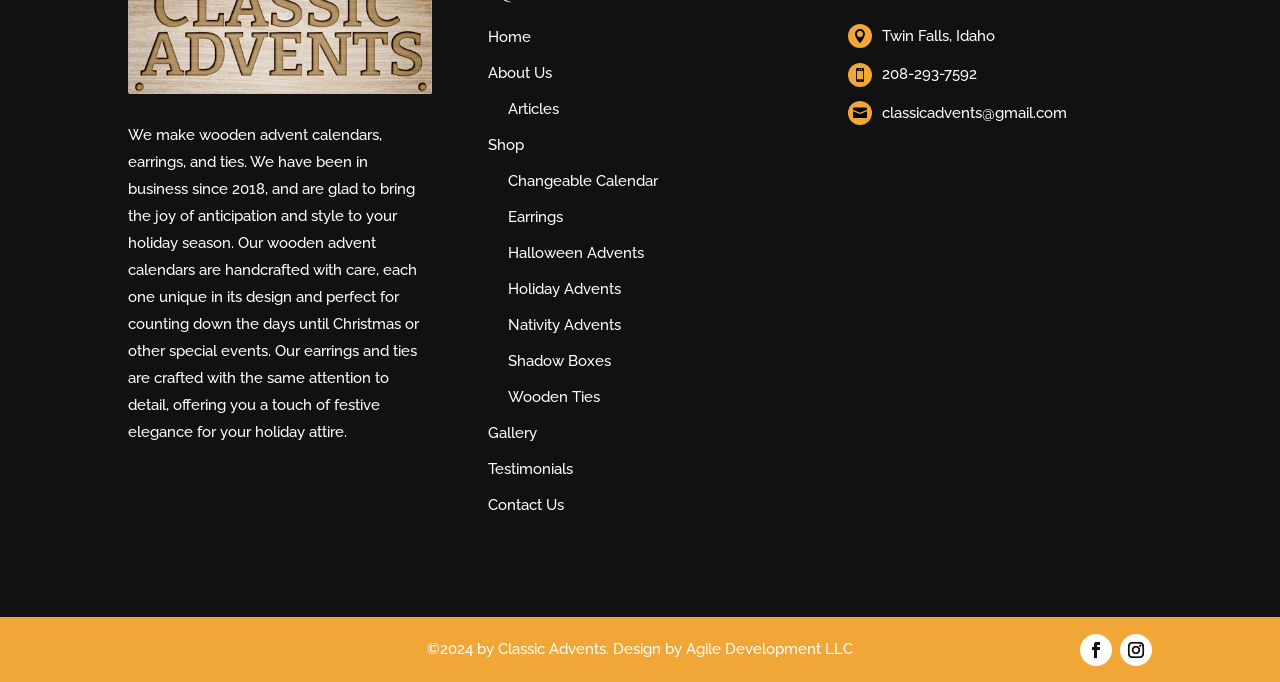How many social media links are at the bottom of the webpage?
Using the image, answer in one word or phrase.

2